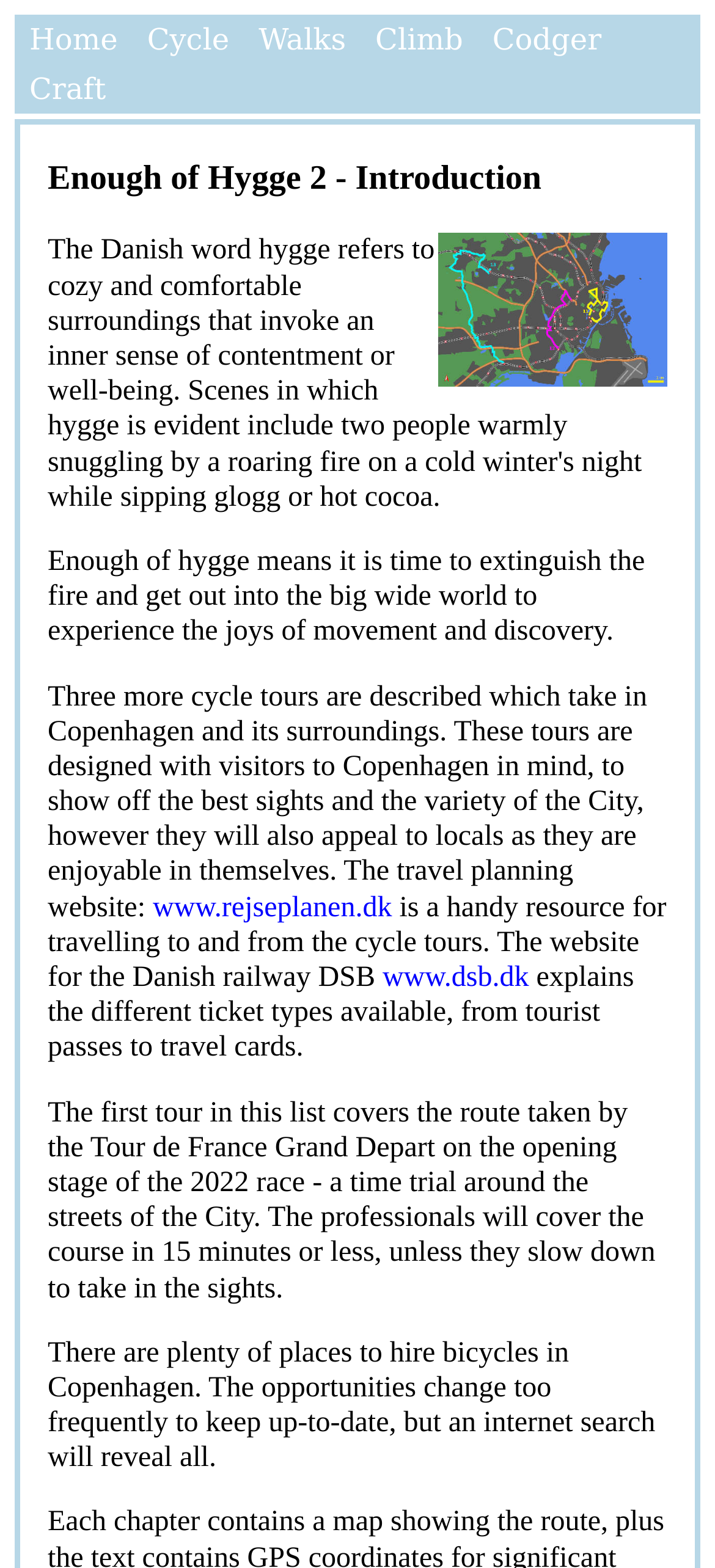What is the topic of the first cycle tour described?
Look at the image and answer the question with a single word or phrase.

Tour de France Grand Depart